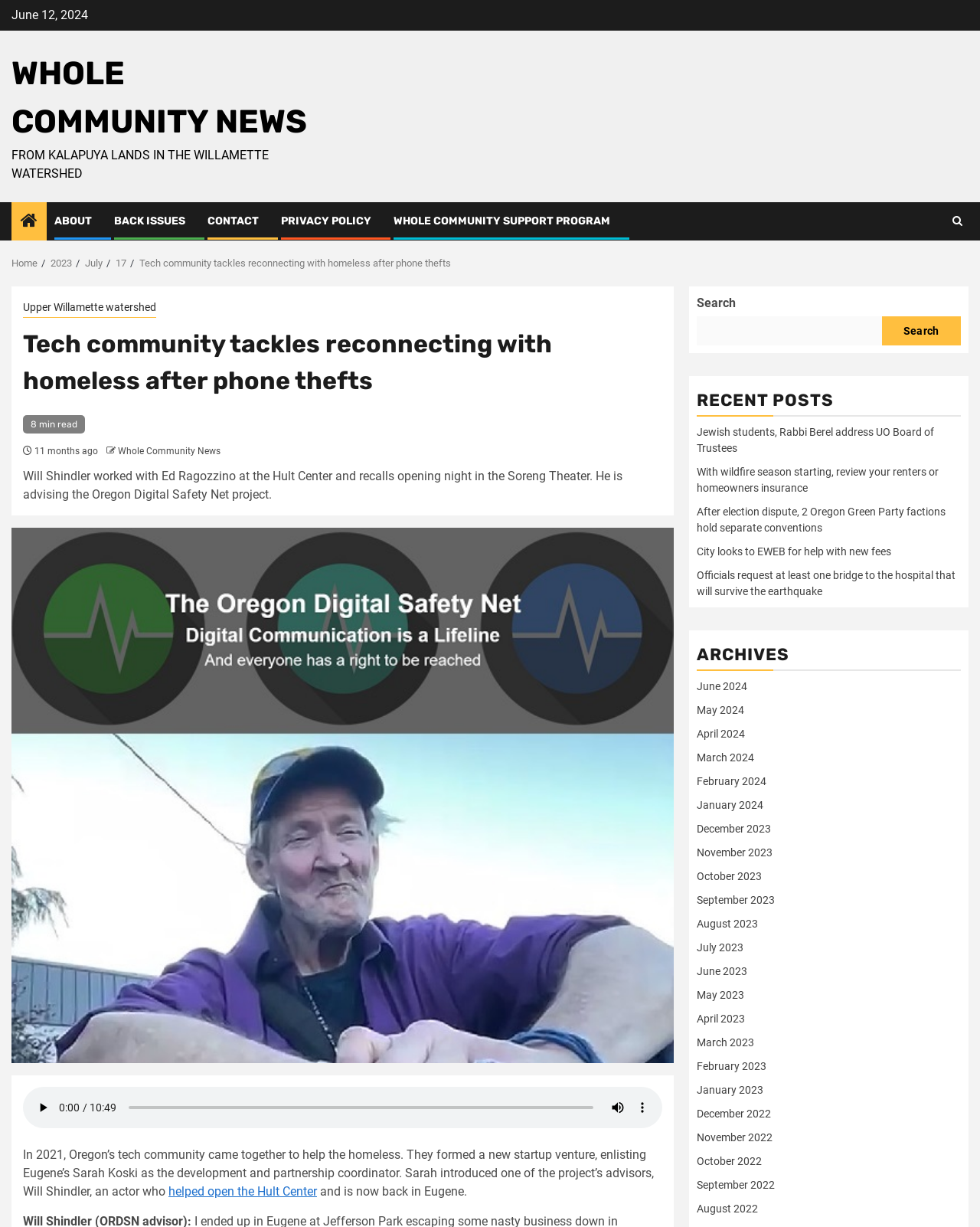Find the bounding box coordinates of the clickable element required to execute the following instruction: "Visit the 'Editorial Board' page". Provide the coordinates as four float numbers between 0 and 1, i.e., [left, top, right, bottom].

None